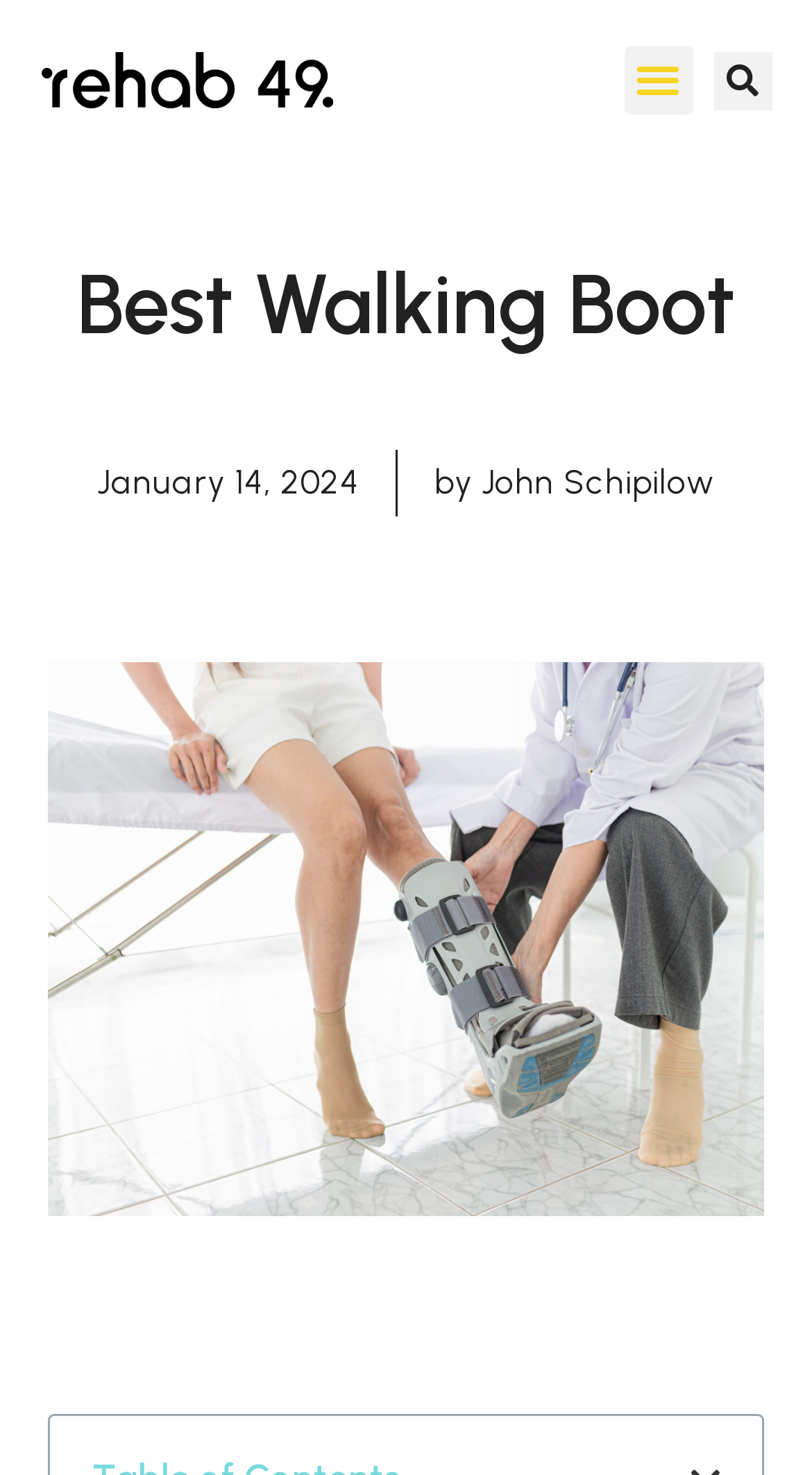Illustrate the webpage's structure and main components comprehensively.

The webpage is about finding the best walking boot for foot or ankle injuries. At the top left, there is a link. To the right of the link, a menu toggle button is located. Further to the right, a search bar is positioned, accompanied by a search button. 

Below these elements, a prominent heading "Best Walking Boot" is centered. 

Under the heading, there is a section with text indicating the article's publication date, "January 14, 2024", and the author's name, "John Schipilow", positioned side by side.